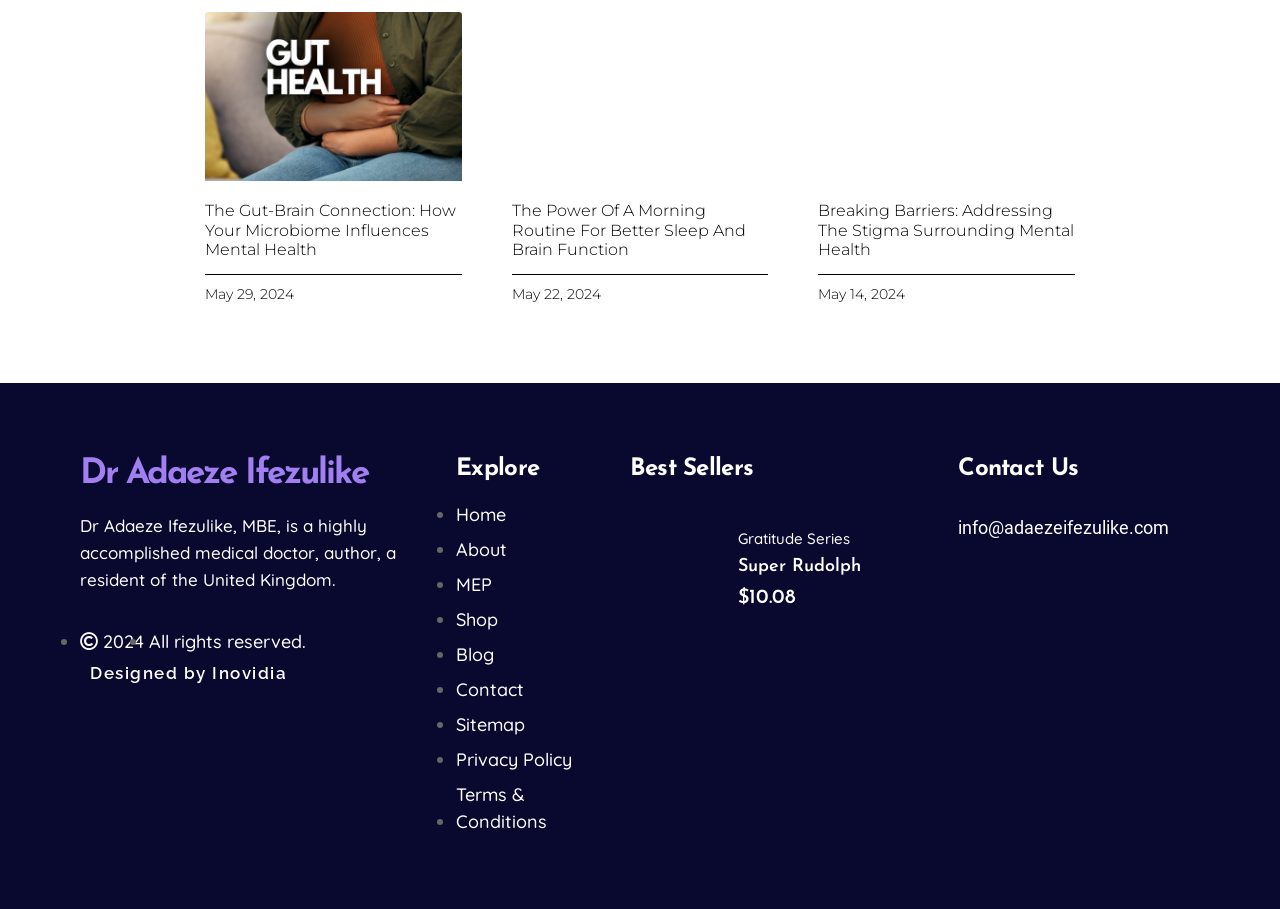Determine the bounding box for the described UI element: "MEP".

[0.356, 0.631, 0.384, 0.656]